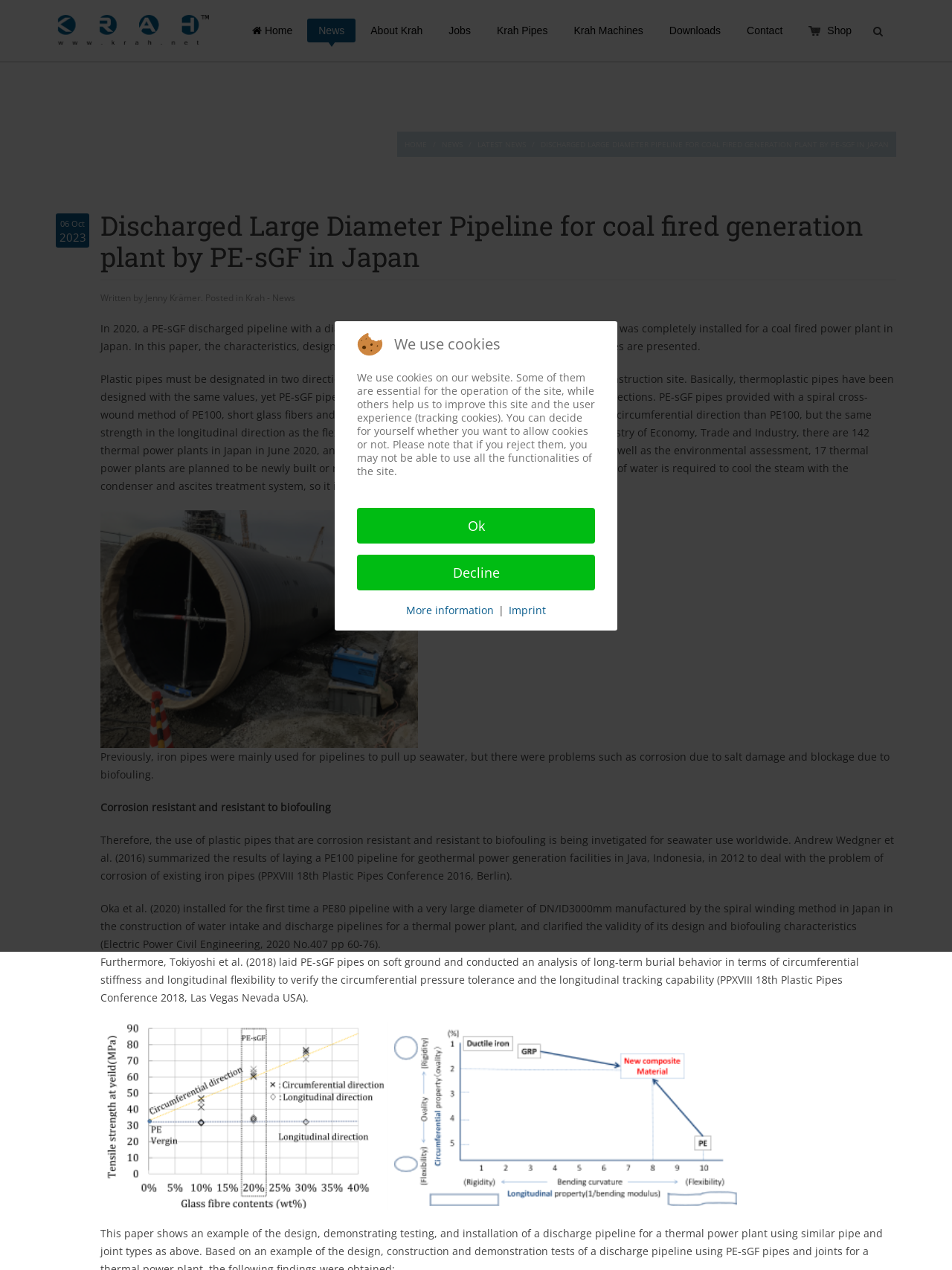What is the purpose of using plastic pipes in seawater use?
Answer the question with detailed information derived from the image.

The purpose of using plastic pipes in seawater use is because they are corrosion resistant and resistant to biofouling, which is mentioned in the article as a problem with iron pipes and a benefit of using plastic pipes.